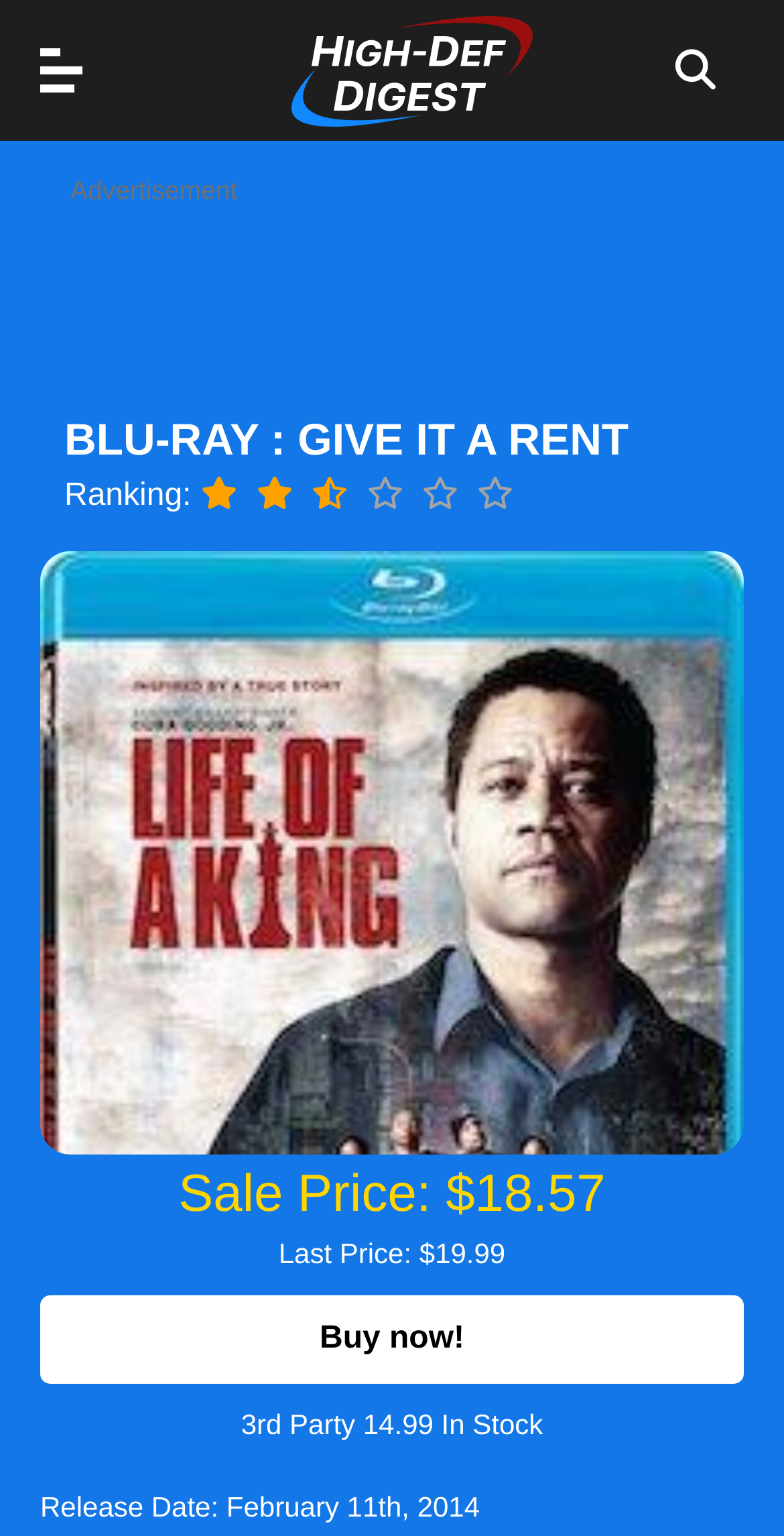Using the elements shown in the image, answer the question comprehensively: What is the price of the Blu-ray?

I found the answer by looking at the text 'Sale Price: $18.57' on the webpage, which indicates the current price of the Blu-ray.